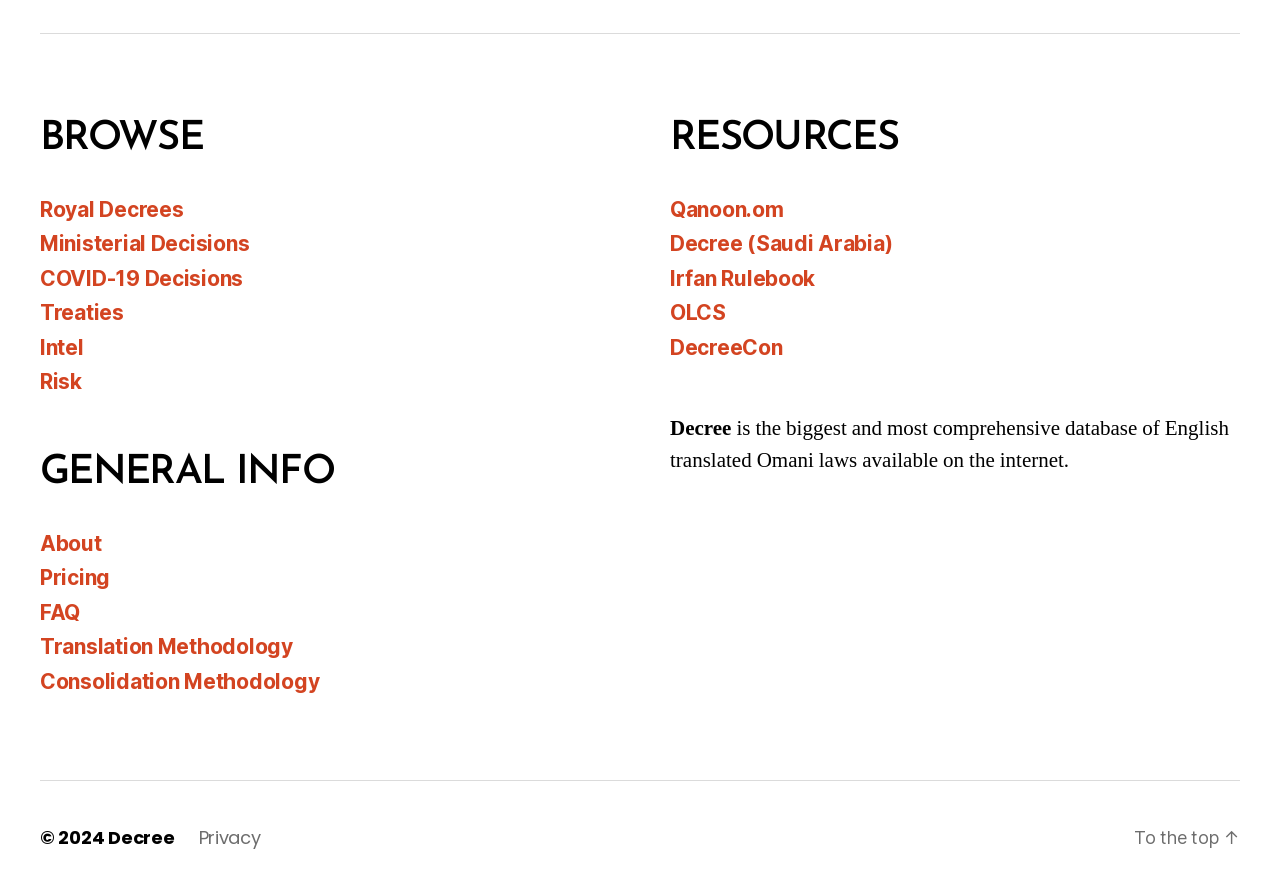From the screenshot, find the bounding box of the UI element matching this description: "Intel". Supply the bounding box coordinates in the form [left, top, right, bottom], each a float between 0 and 1.

[0.031, 0.397, 0.065, 0.425]